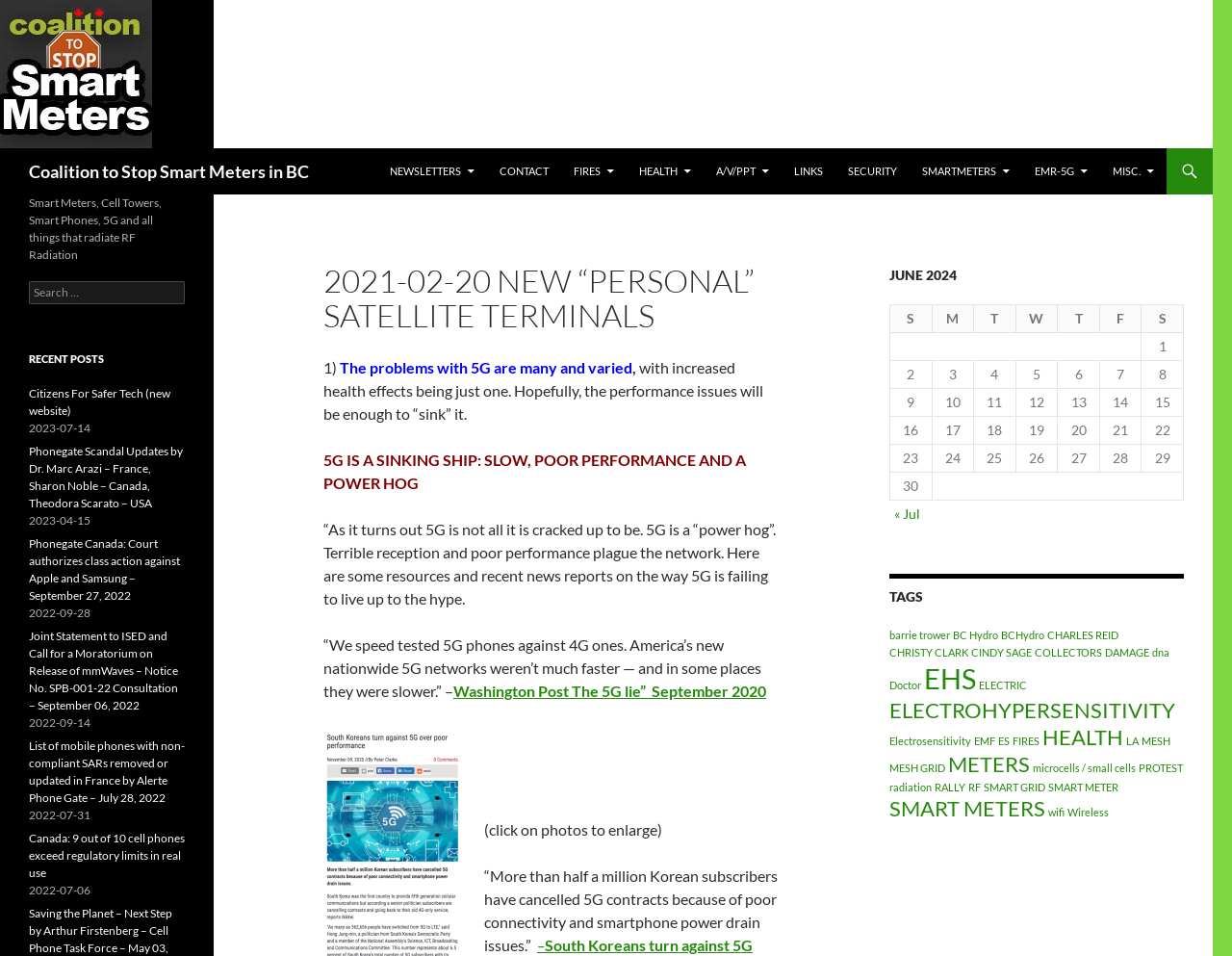Using the provided element description: "News", identify the bounding box coordinates. The coordinates should be four floats between 0 and 1 in the order [left, top, right, bottom].

None